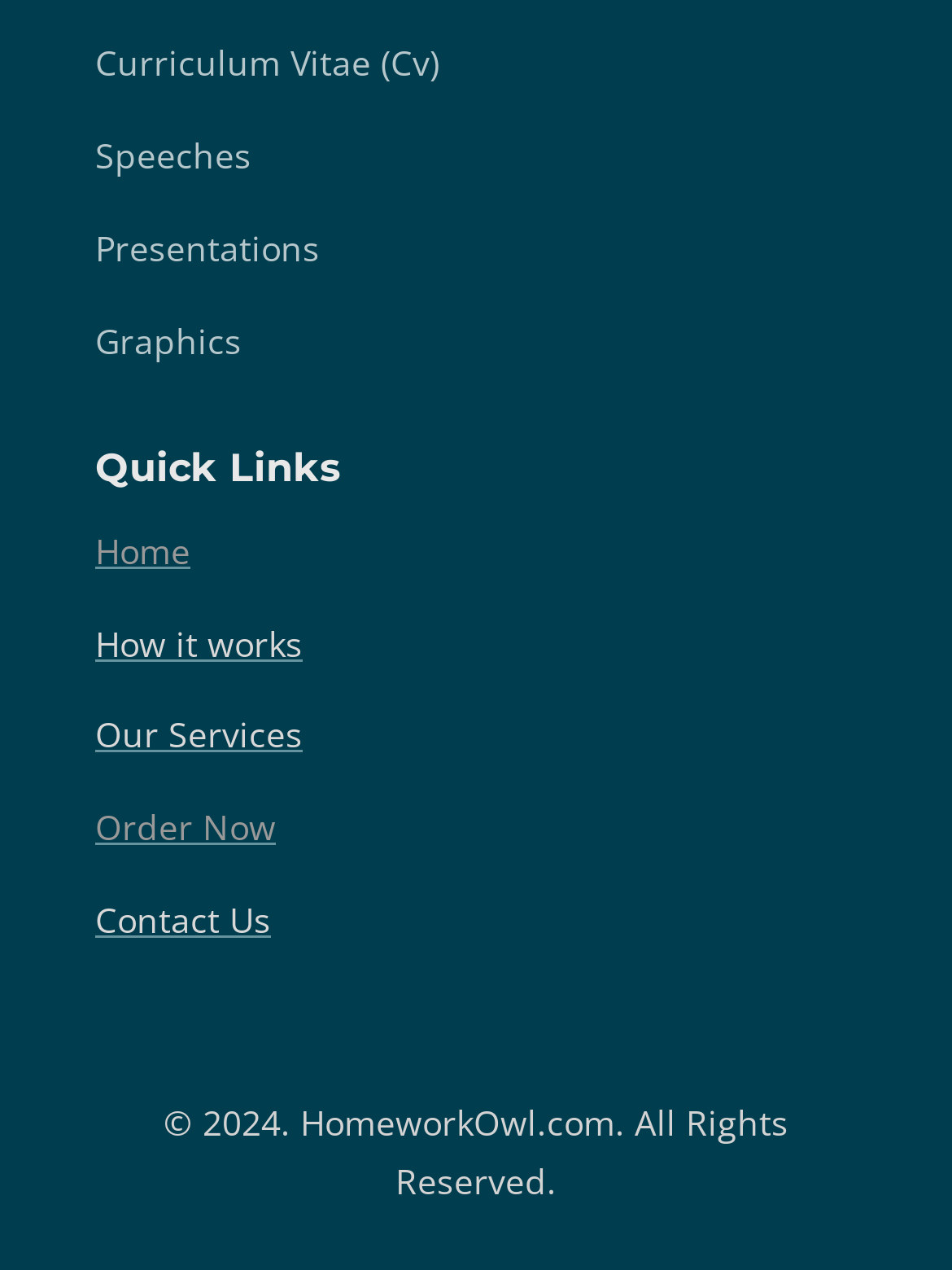Please answer the following question using a single word or phrase: What is the first quick link?

Home